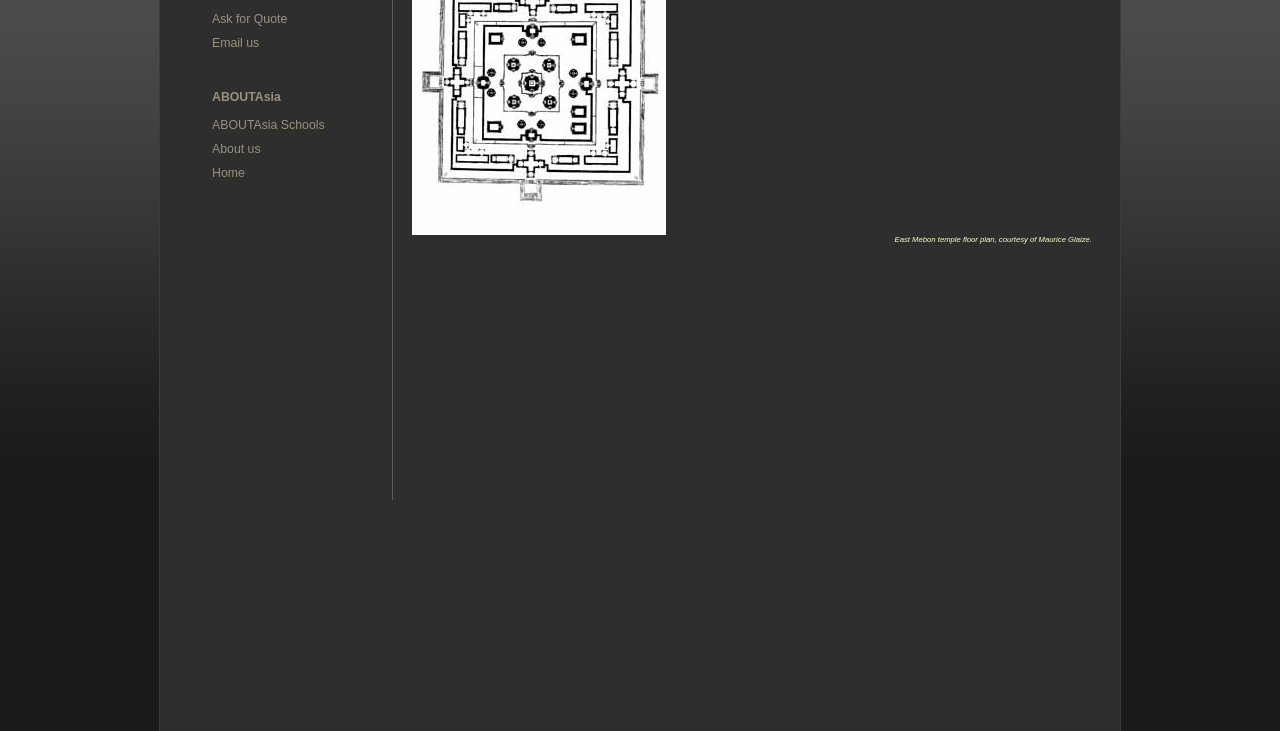Identify and provide the bounding box coordinates of the UI element described: "Home". The coordinates should be formatted as [left, top, right, bottom], with each number being a float between 0 and 1.

[0.166, 0.227, 0.191, 0.246]